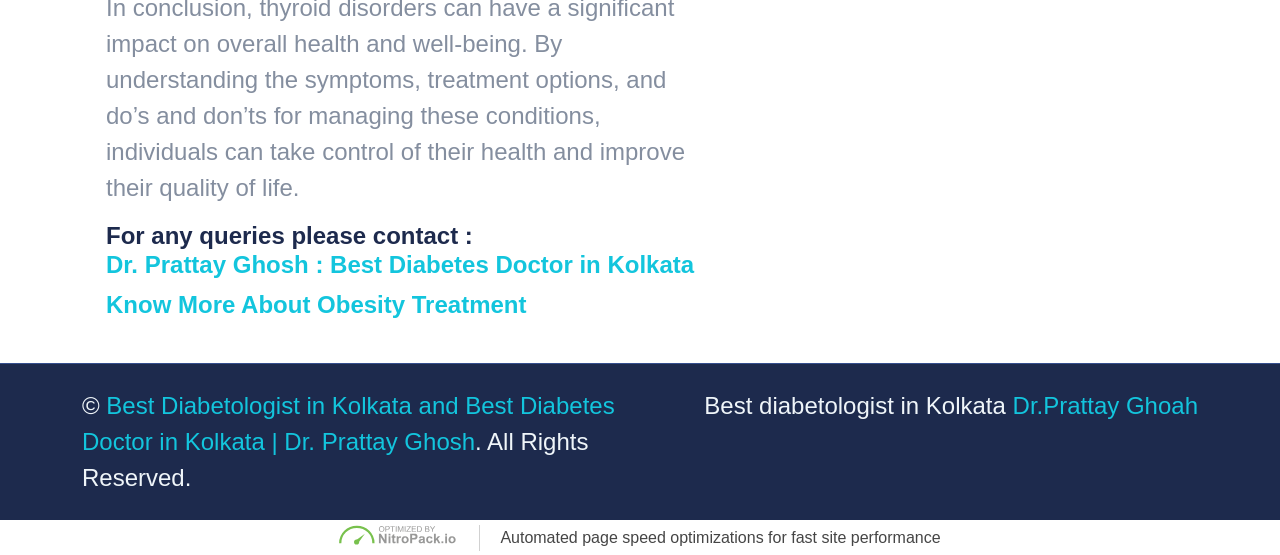What is the topic of treatment mentioned on the webpage?
Examine the image and provide an in-depth answer to the question.

The link 'Know More About Obesity Treatment' suggests that obesity is a topic of treatment mentioned on the webpage.